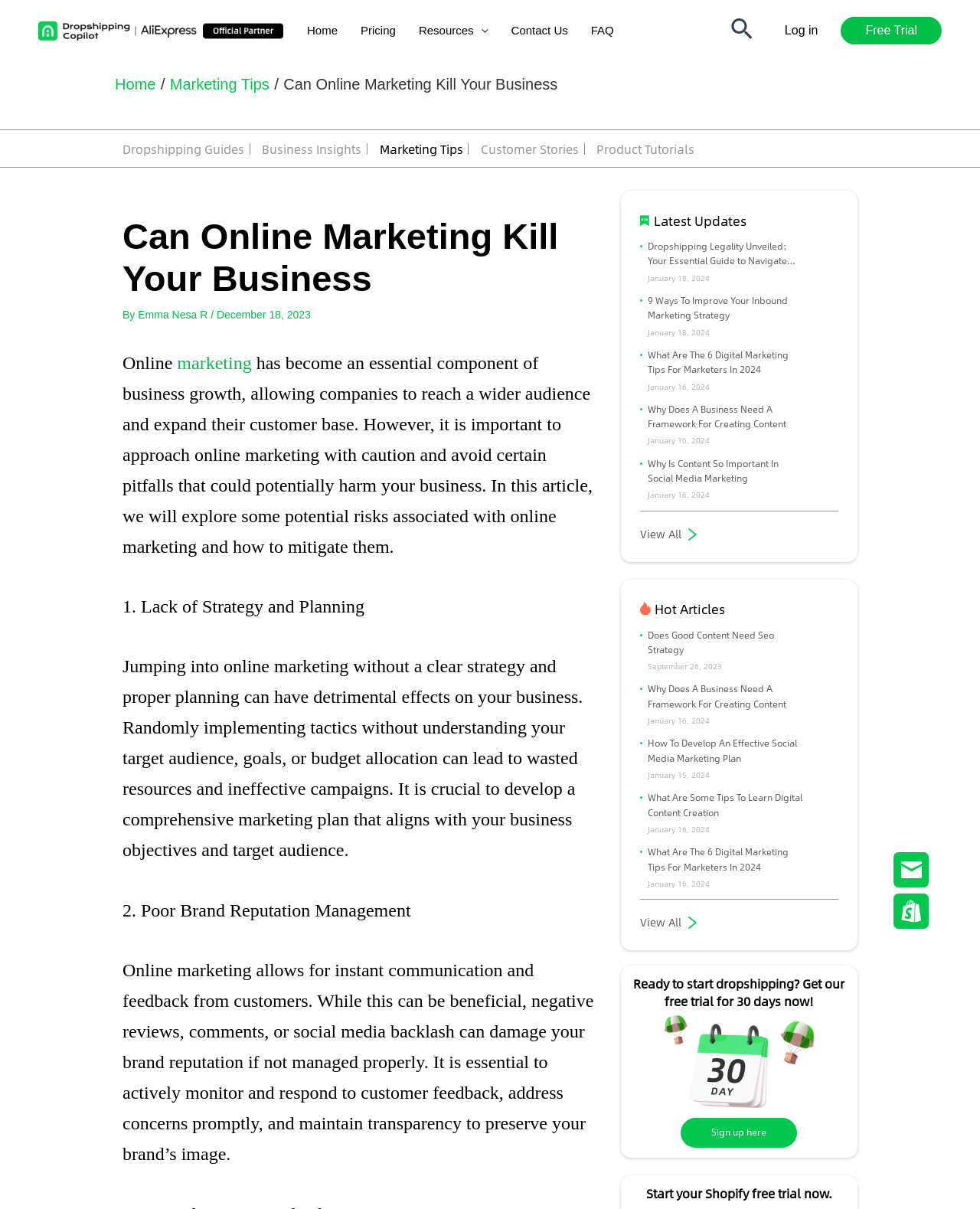What is the topic of the article?
Provide an in-depth answer to the question, covering all aspects.

I read the article's title and introduction, which mentions online marketing and its importance for business growth.